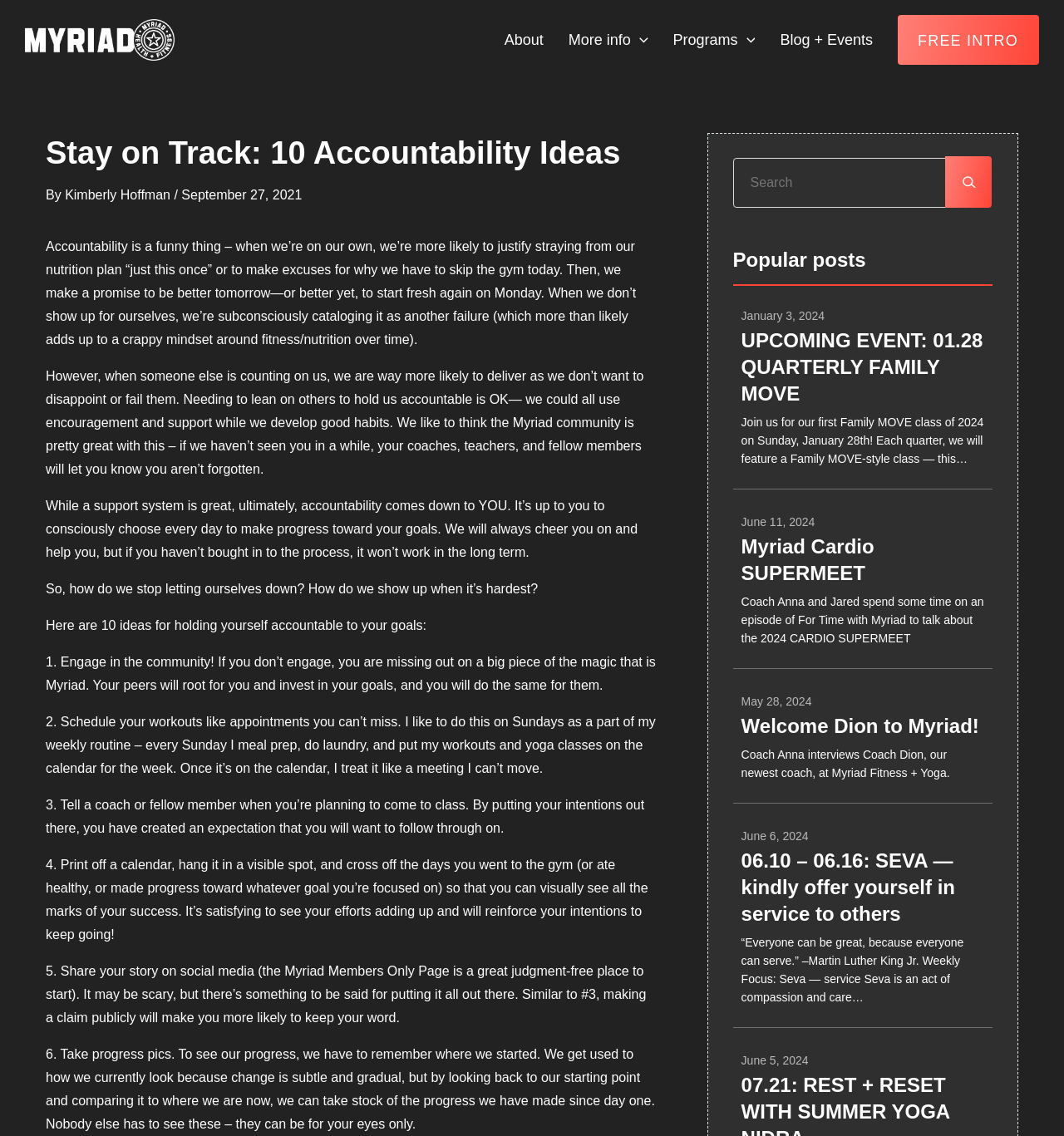Identify the primary heading of the webpage and provide its text.

Stay on Track: 10 Accountability Ideas